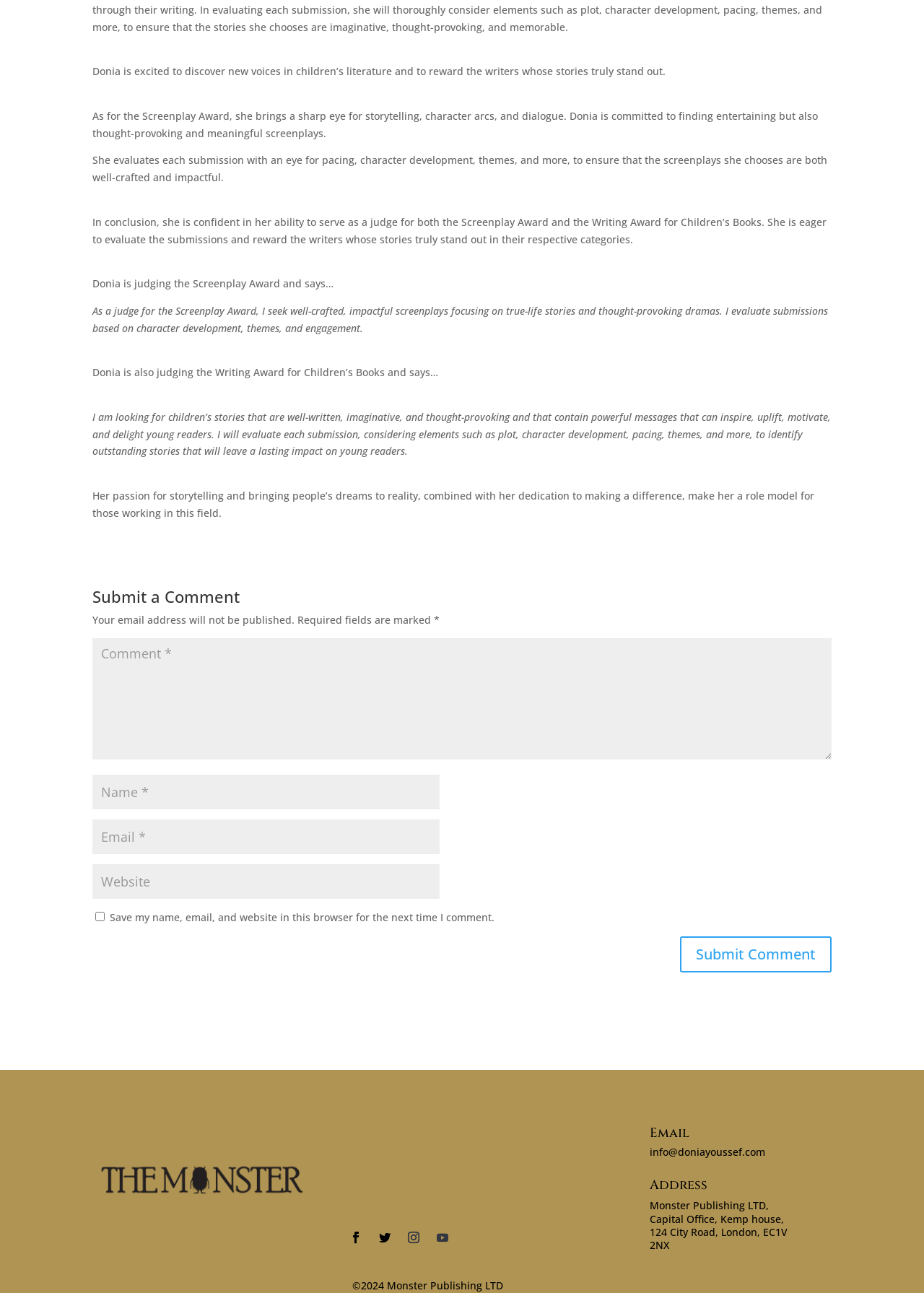Please study the image and answer the question comprehensively:
How many textboxes are there for submitting a comment?

There are four textboxes for submitting a comment: one for comment, one for name, one for email, and one for website. These textboxes are located below the 'Submit a Comment' heading.